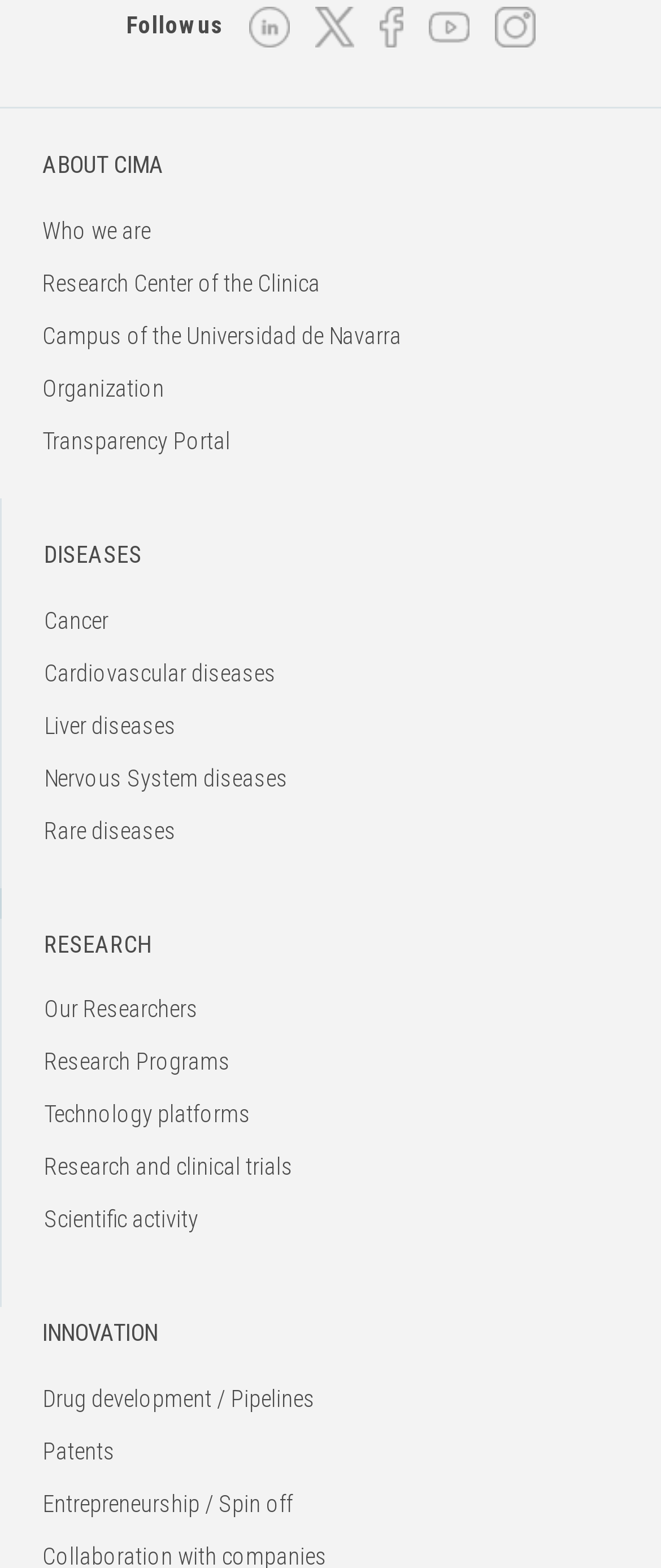Bounding box coordinates are specified in the format (top-left x, top-left y, bottom-right x, bottom-right y). All values are floating point numbers bounded between 0 and 1. Please provide the bounding box coordinate of the region this sentence describes: Research Programs

[0.067, 0.668, 0.349, 0.686]